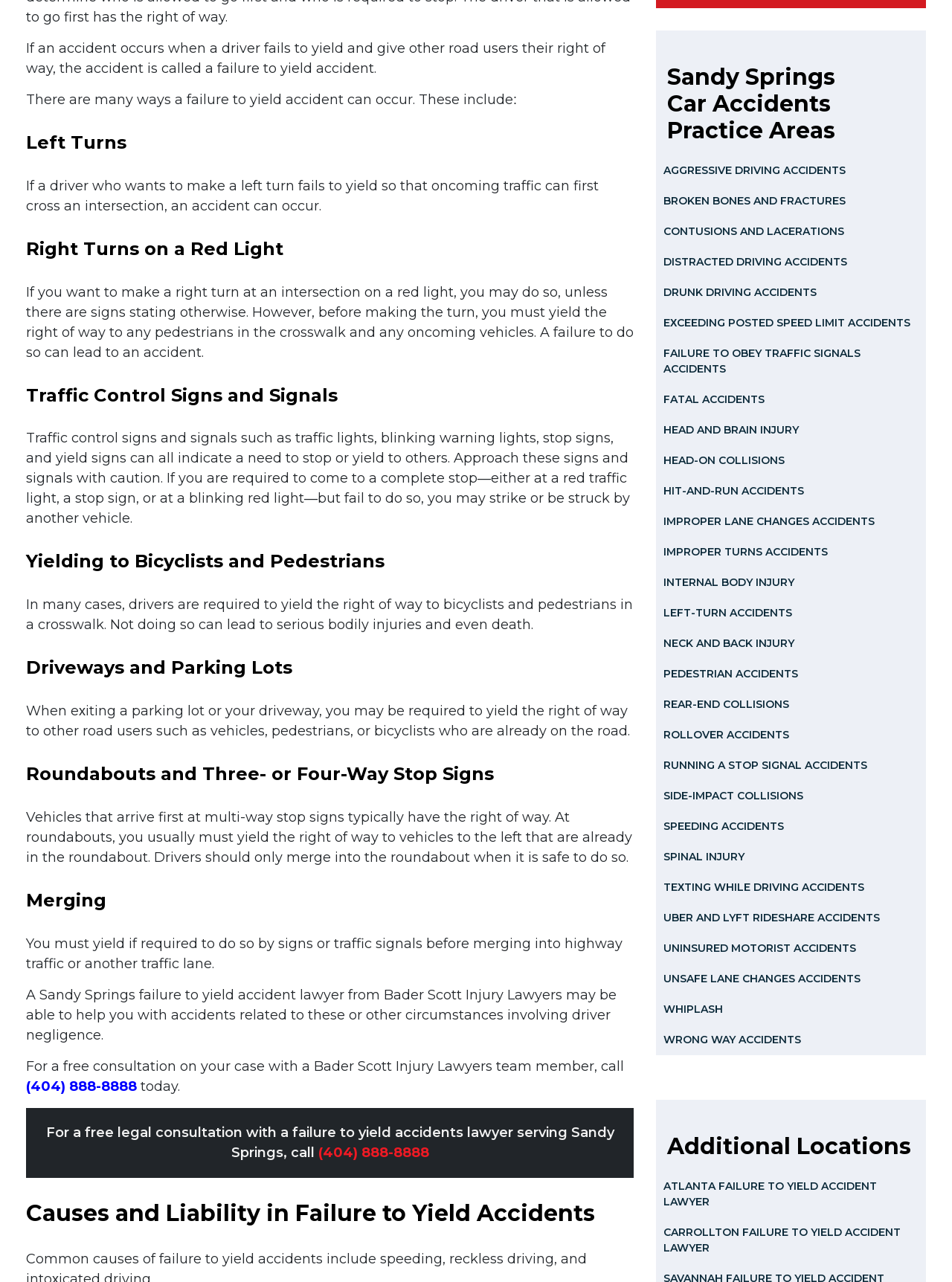Can you find the bounding box coordinates of the area I should click to execute the following instruction: "Click the 'ATLANTA FAILURE TO YIELD ACCIDENT LAWYER' link"?

[0.689, 0.914, 0.973, 0.95]